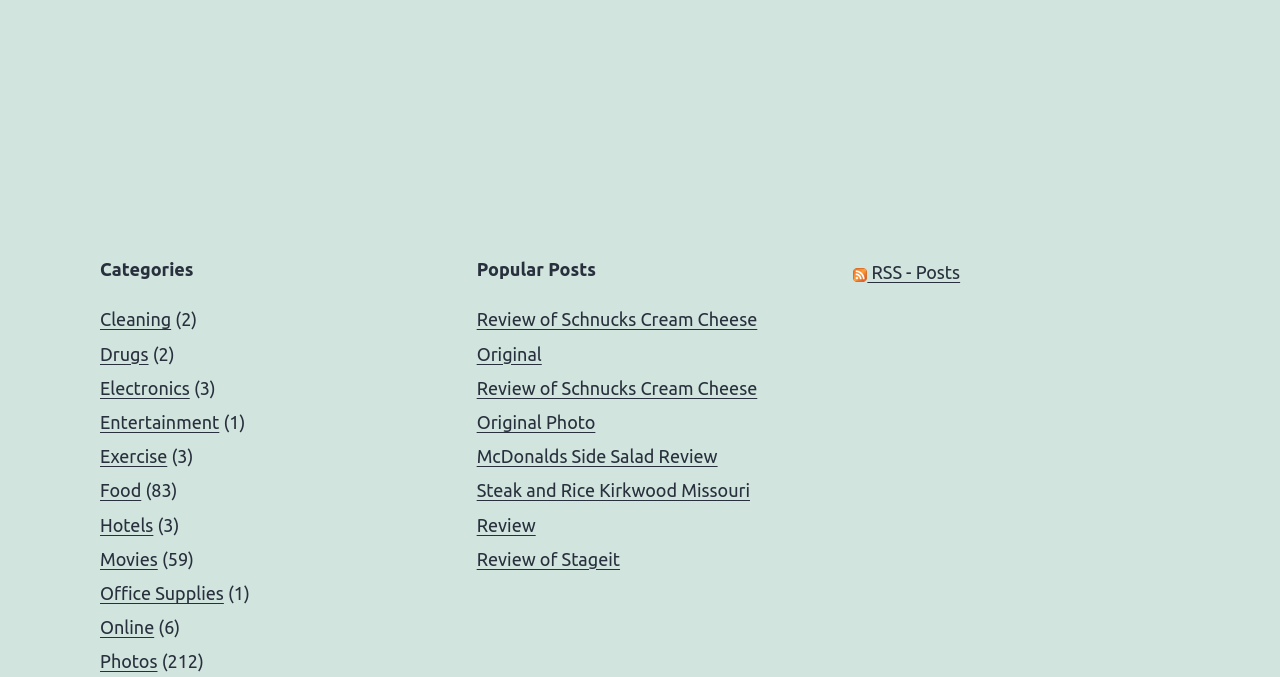Can you determine the bounding box coordinates of the area that needs to be clicked to fulfill the following instruction: "Click on the 'Cleaning' category"?

[0.078, 0.457, 0.134, 0.487]